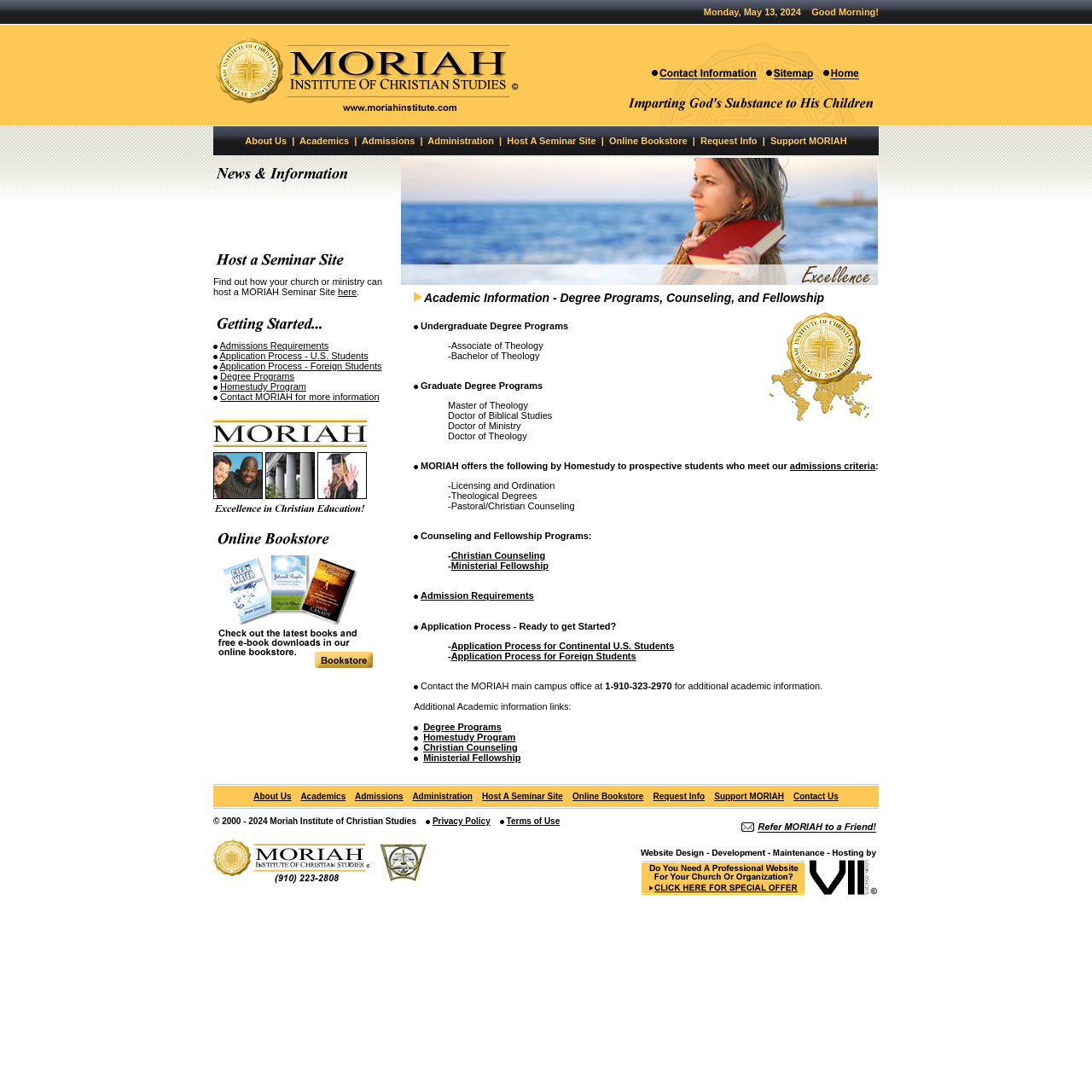Generate a thorough caption detailing the webpage content.

The webpage is about the Moriah Institute of Christian Studies, an institution that provides Christian education. At the top of the page, there is a table with a header that displays the institute's name and a link to its homepage. Below this, there is a navigation menu with links to various sections of the website, including "About Us", "Academics", "Admissions", and more.

The main content of the page is divided into two columns. The left column contains a section that appears to be a promotional message, encouraging visitors to host a Moriah Seminar Site at their church or ministry. This section includes a brief description, a link to learn more, and several images.

The right column contains academic information, including undergraduate and graduate degree programs, counseling and fellowship programs, and admission requirements. There are also links to additional academic information, such as degree programs, homestudy programs, and Christian counseling.

Throughout the page, there are several images, including the institute's logo, icons, and decorative elements. The layout is organized, with clear headings and concise text, making it easy to navigate and find the desired information.